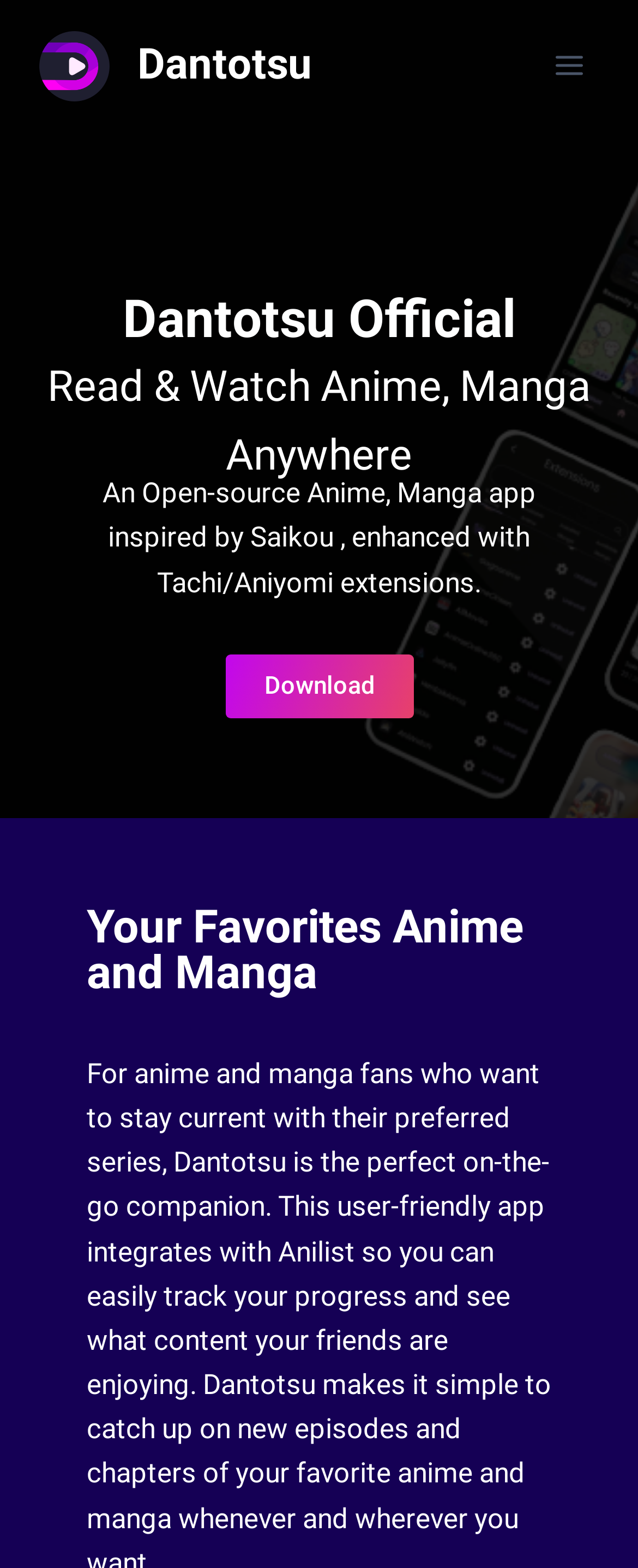What is the name of the app?
Based on the image, answer the question with as much detail as possible.

The name of the app can be found in the top-left corner of the webpage, where it says 'Dantotsu – Read & Watch Anime, Manga Anywhere'. Additionally, there is an image with the text 'Dantotsu' next to it, which further confirms the app's name.